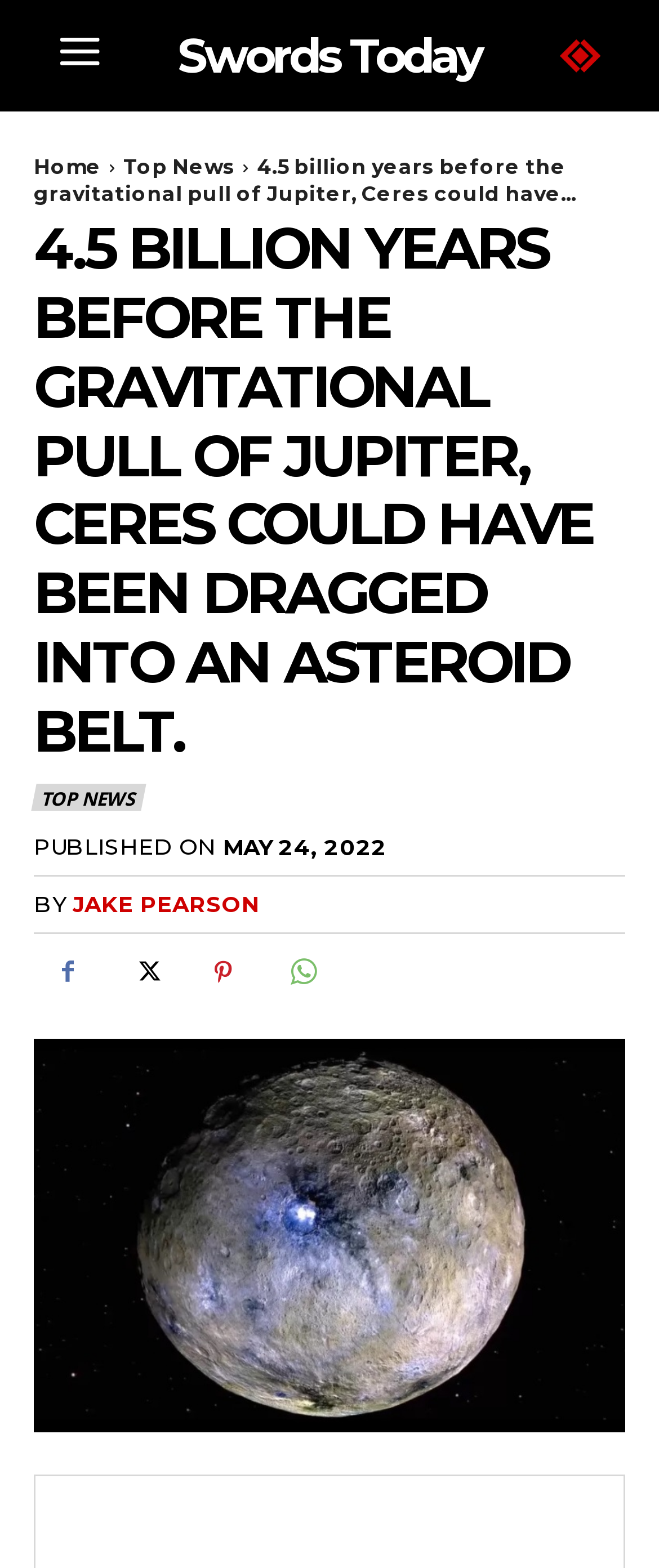Locate the coordinates of the bounding box for the clickable region that fulfills this instruction: "Click the 'JAKE PEARSON' link".

[0.11, 0.568, 0.392, 0.586]